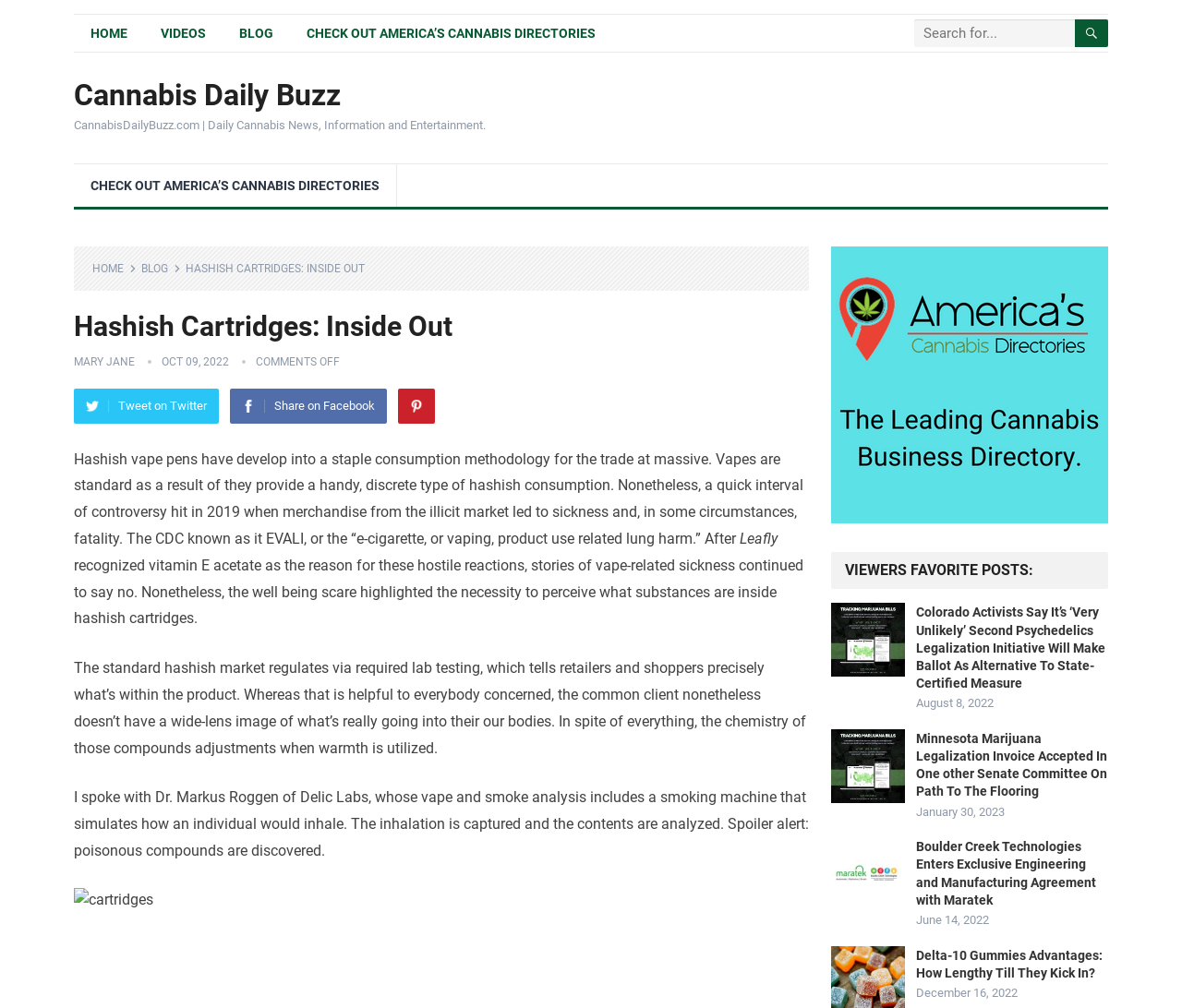Locate the bounding box coordinates of the area to click to fulfill this instruction: "Search for something". The bounding box should be presented as four float numbers between 0 and 1, in the order [left, top, right, bottom].

[0.773, 0.019, 0.938, 0.047]